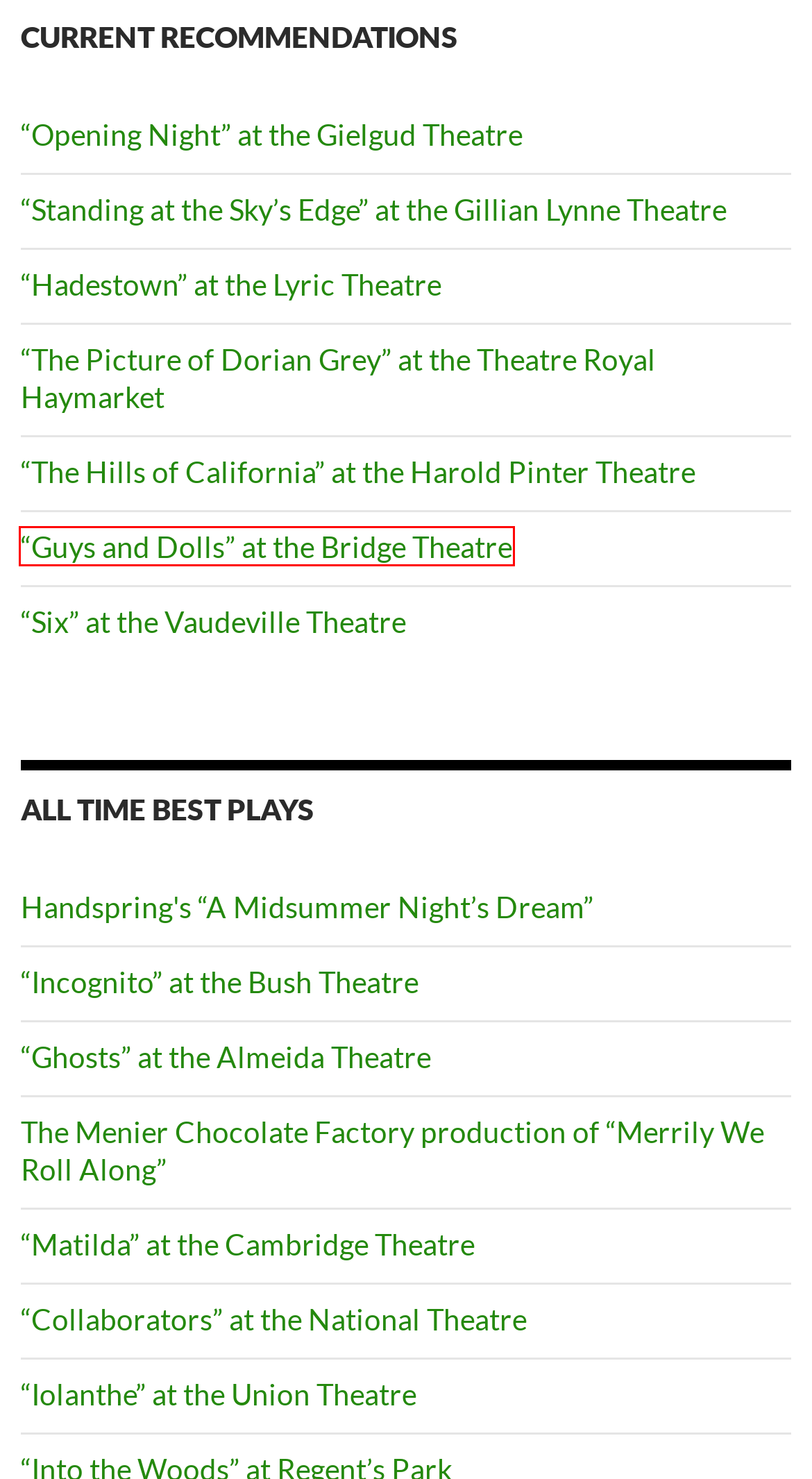Given a screenshot of a webpage featuring a red bounding box, identify the best matching webpage description for the new page after the element within the red box is clicked. Here are the options:
A. "Incognito" at the Bush Theatre - Theatre reviews by Edward Lukes
B. “The Hills of California” at the Harold Pinter Theatre - Theatre reviews by Edward Lukes
C. "Iolanthe" at the Union Theatre - Theatre reviews by Edward Lukes
D. “The Picture of Dorian Gray” at the Theatre Royal Haymarket - Theatre reviews by Edward Lukes
E. “Standing at the Sky’s Edge” at the Gillian Lynne Theatre - Theatre reviews by Edward Lukes
F. “Guys and Dolls” at the Bridge Theatre - Theatre reviews by Edward Lukes
G. "Matilda" at the Cambridge Theatre - Theatre reviews by Edward Lukes
H. "A Midsummer Night’s Dream" at the Barbican - Theatre reviews by Edward Lukes

F